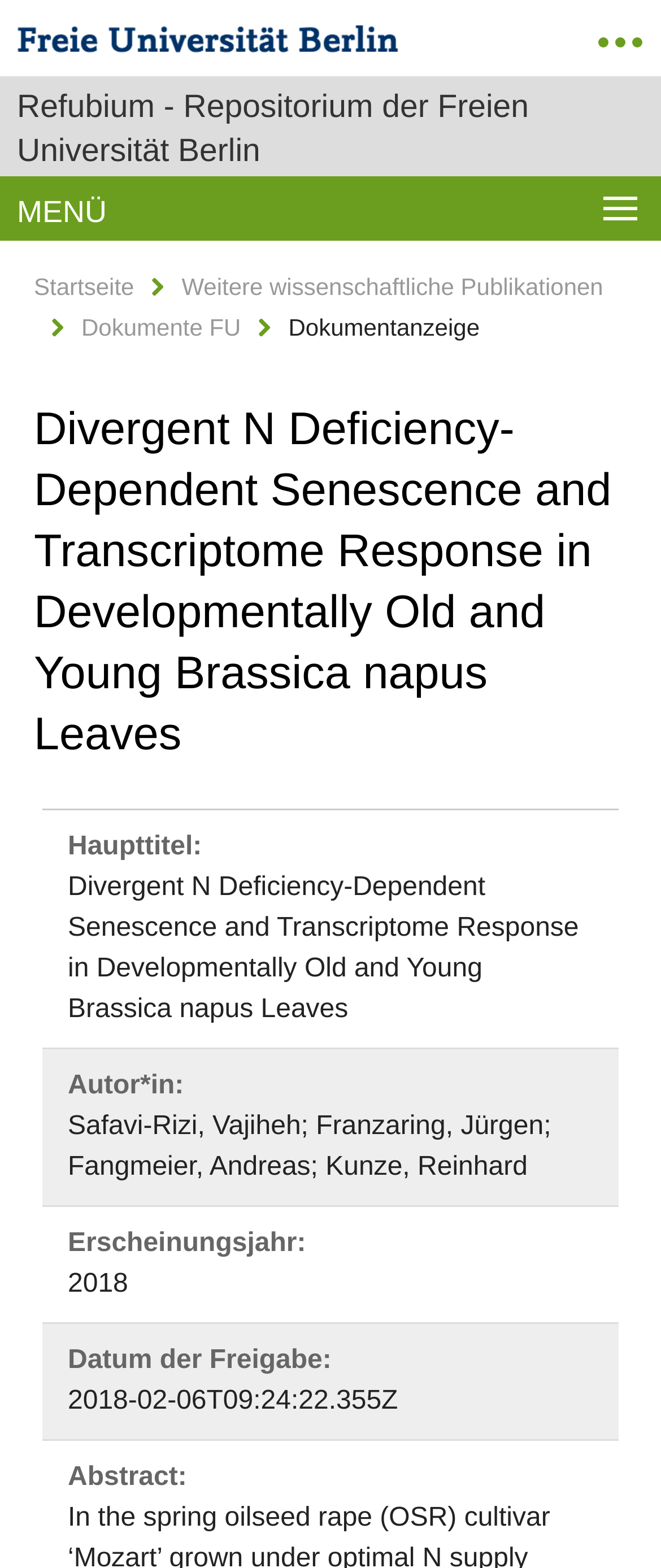Who are the authors of the document?
Using the image, elaborate on the answer with as much detail as possible.

I found the answer by looking at the static text elements below the 'Autor*in:' label, which lists the names of the authors.